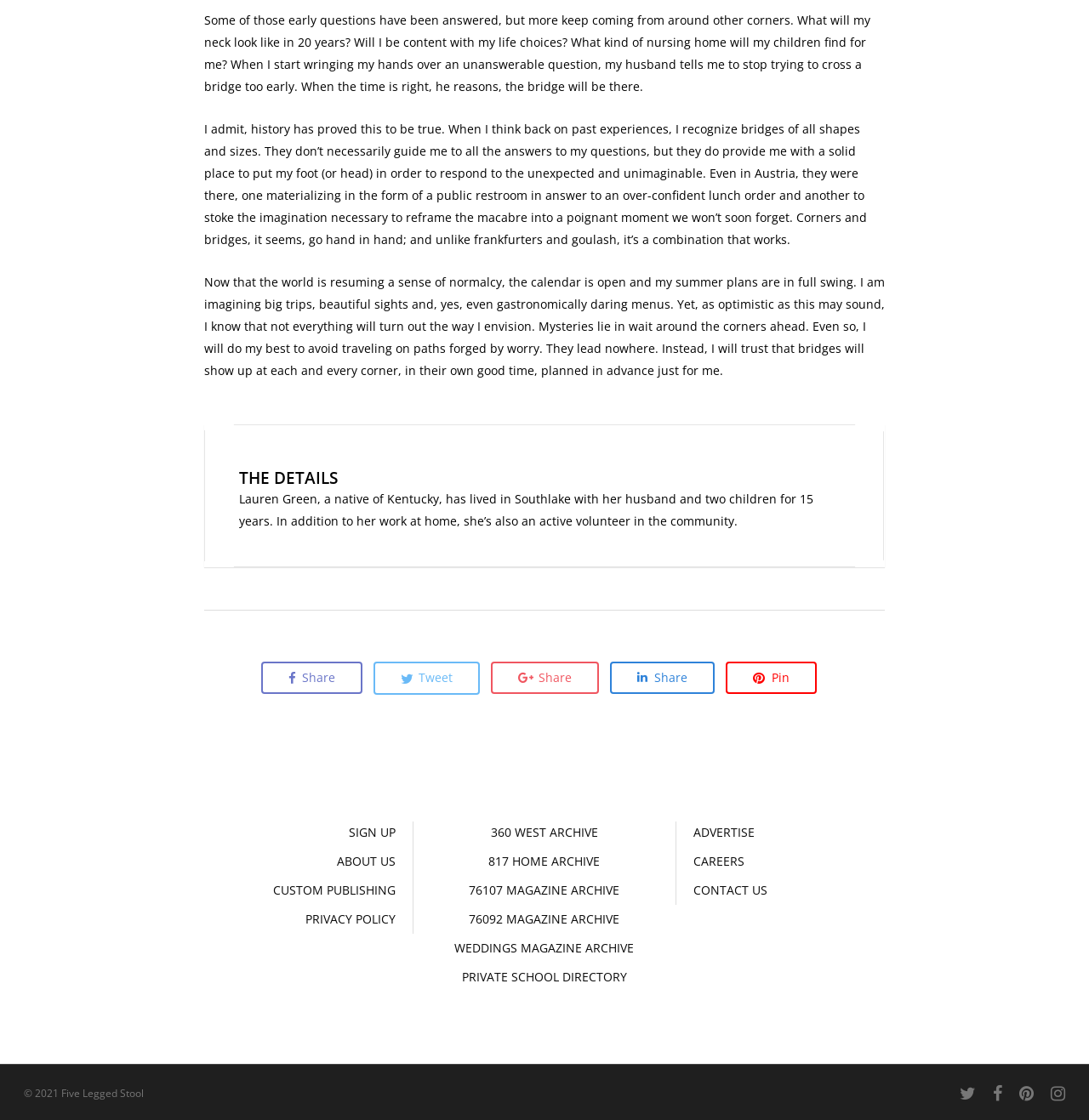Identify the bounding box coordinates for the UI element described as follows: "ADVERTISE". Ensure the coordinates are four float numbers between 0 and 1, formatted as [left, top, right, bottom].

[0.637, 0.734, 0.835, 0.754]